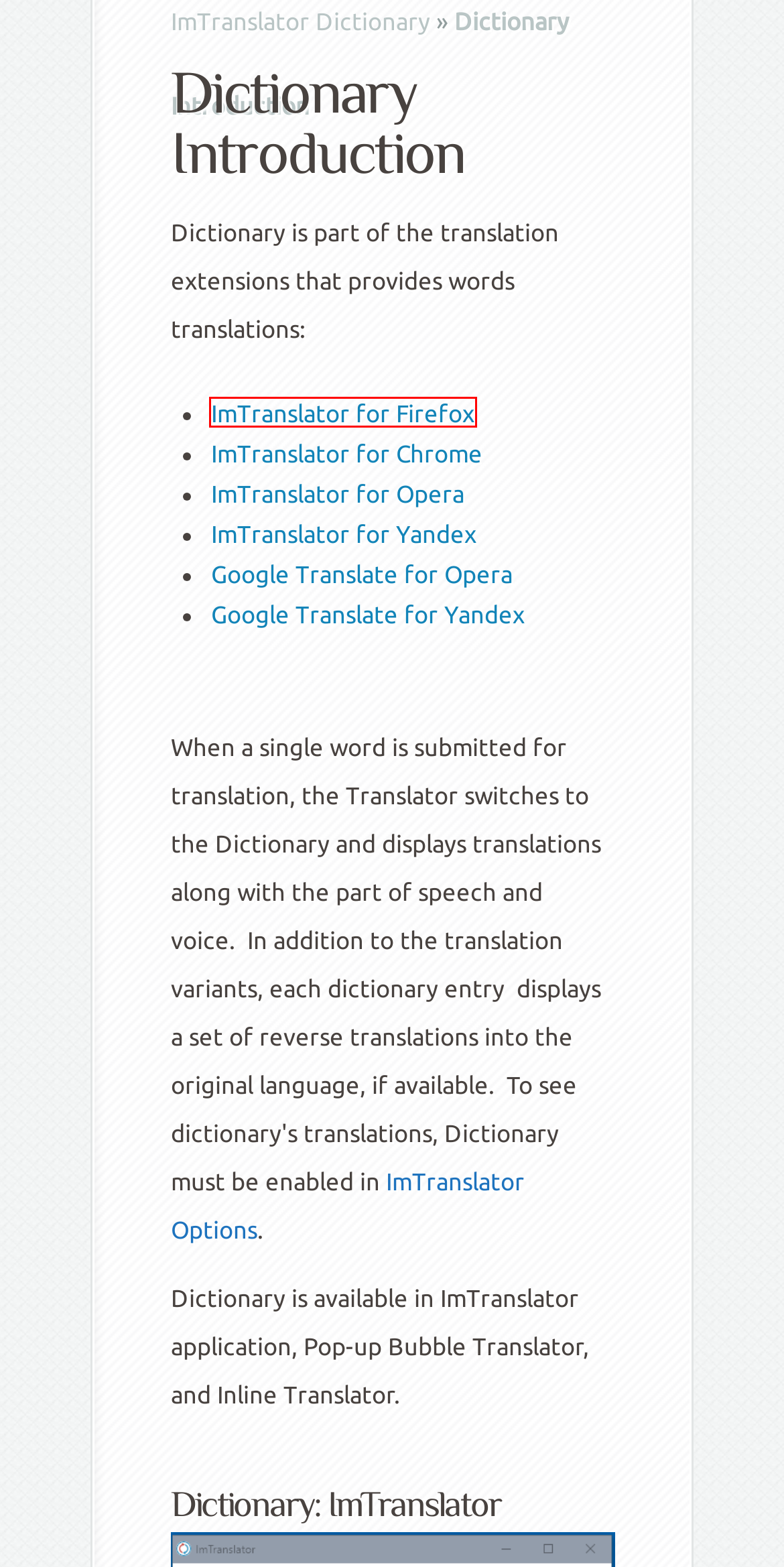Analyze the given webpage screenshot and identify the UI element within the red bounding box. Select the webpage description that best matches what you expect the new webpage to look like after clicking the element. Here are the candidates:
A. Dictionary: ImTranslator | ImTranslator
B. ImTranslator: Options | ImTranslator
C. ImTranslator: Translator, Dictionary, TTS – Get this Extension for 🦊 Firefox (en-US)
D. ImTranslator Dictionary | ImTranslator
E. Tutorials | ImTranslator
F. ImTranslator  | Translation, Dictionary, TTS
G. Presentations | ImTranslator
H. About | ImTranslator

C